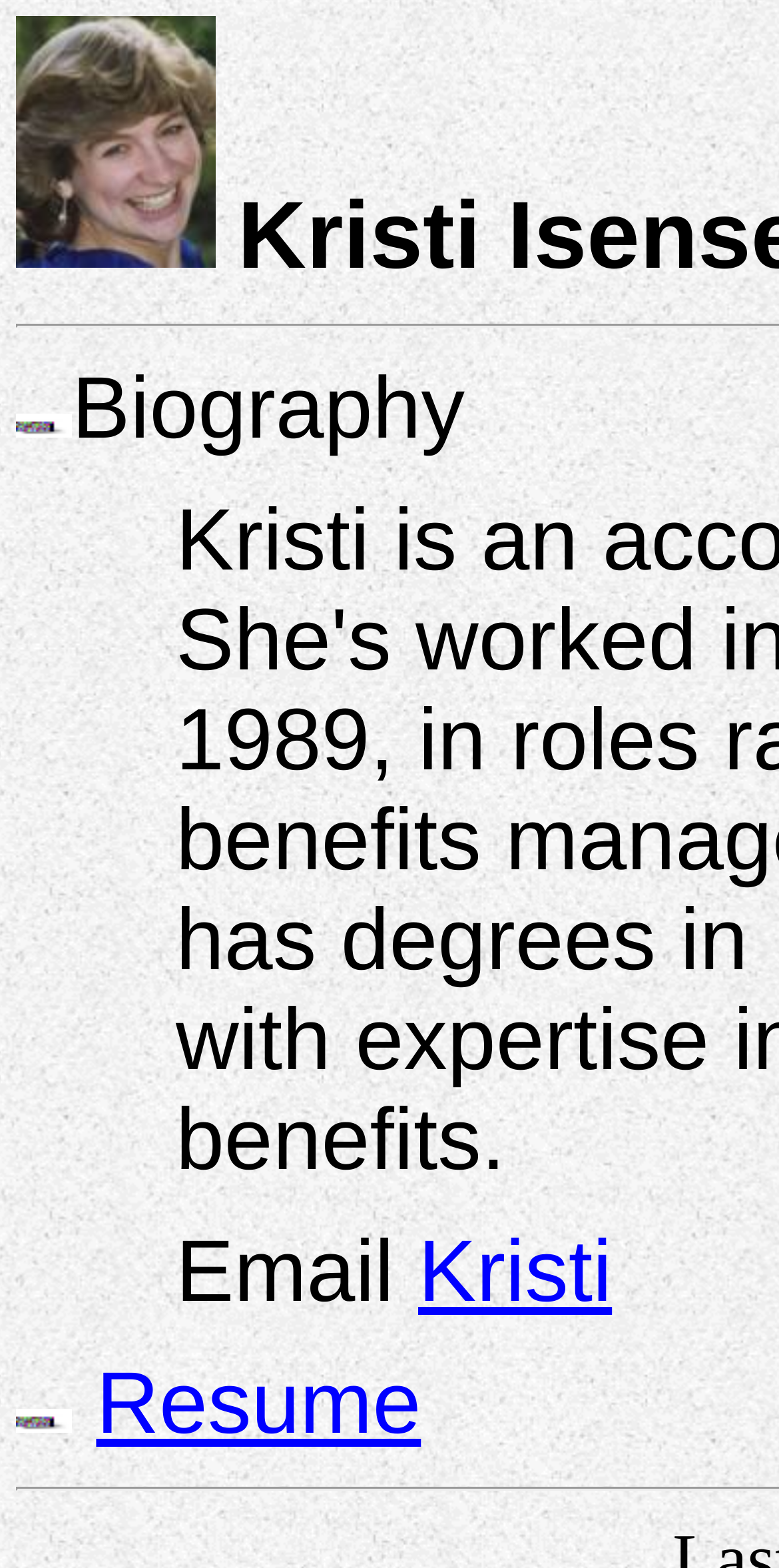Return the bounding box coordinates of the UI element that corresponds to this description: "Privacy Policy". The coordinates must be given as four float numbers in the range of 0 and 1, [left, top, right, bottom].

None